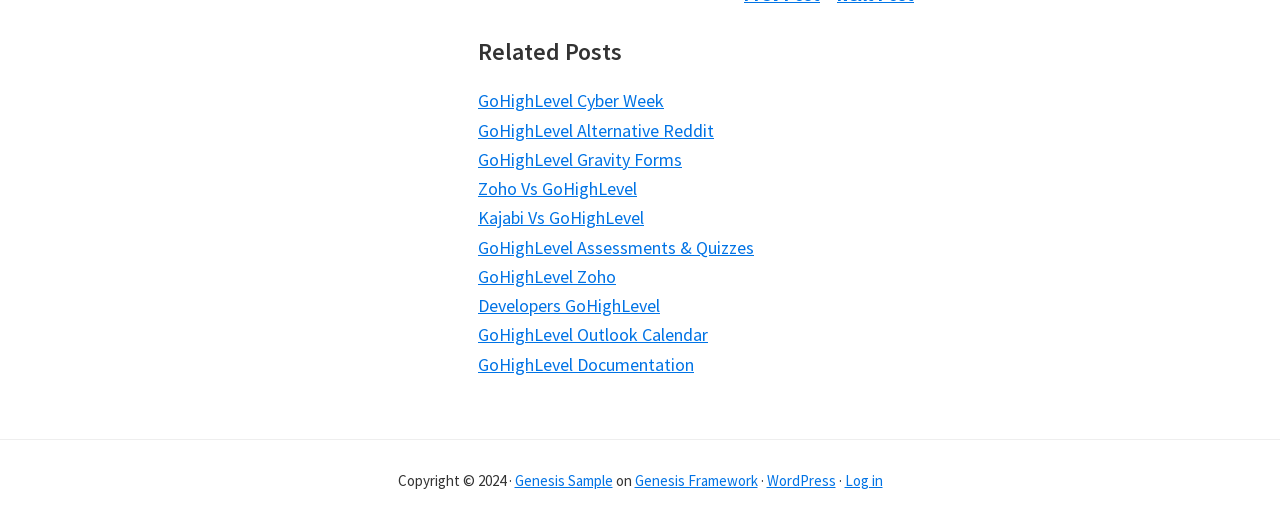Find the bounding box coordinates of the clickable region needed to perform the following instruction: "Click the 'Sujets/Contrats Doctoraux' button". The coordinates should be provided as four float numbers between 0 and 1, i.e., [left, top, right, bottom].

None